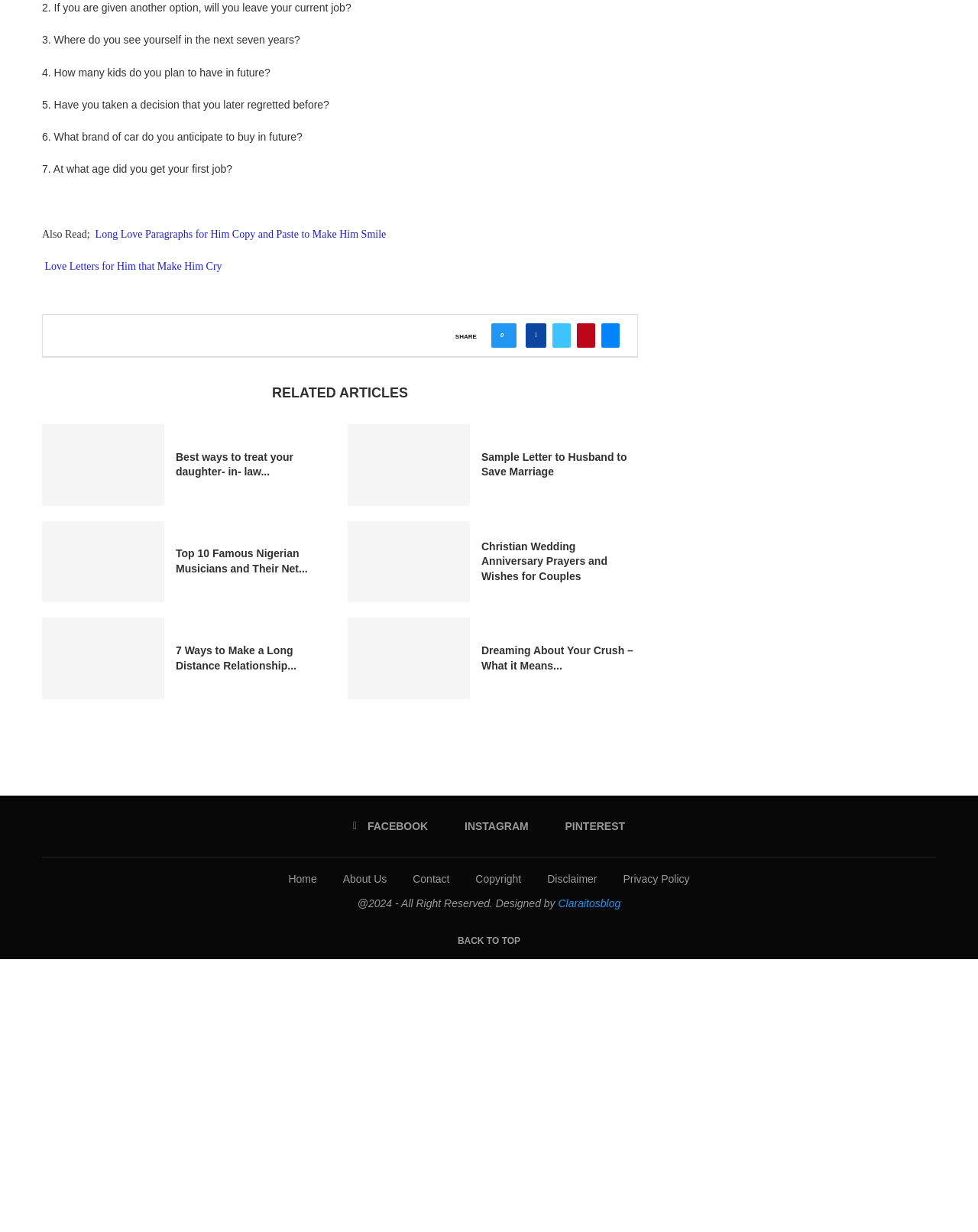Kindly determine the bounding box coordinates for the area that needs to be clicked to execute this instruction: "Click on 'Long Love Paragraphs for Him Copy and Paste to Make Him Smile'".

[0.097, 0.185, 0.395, 0.195]